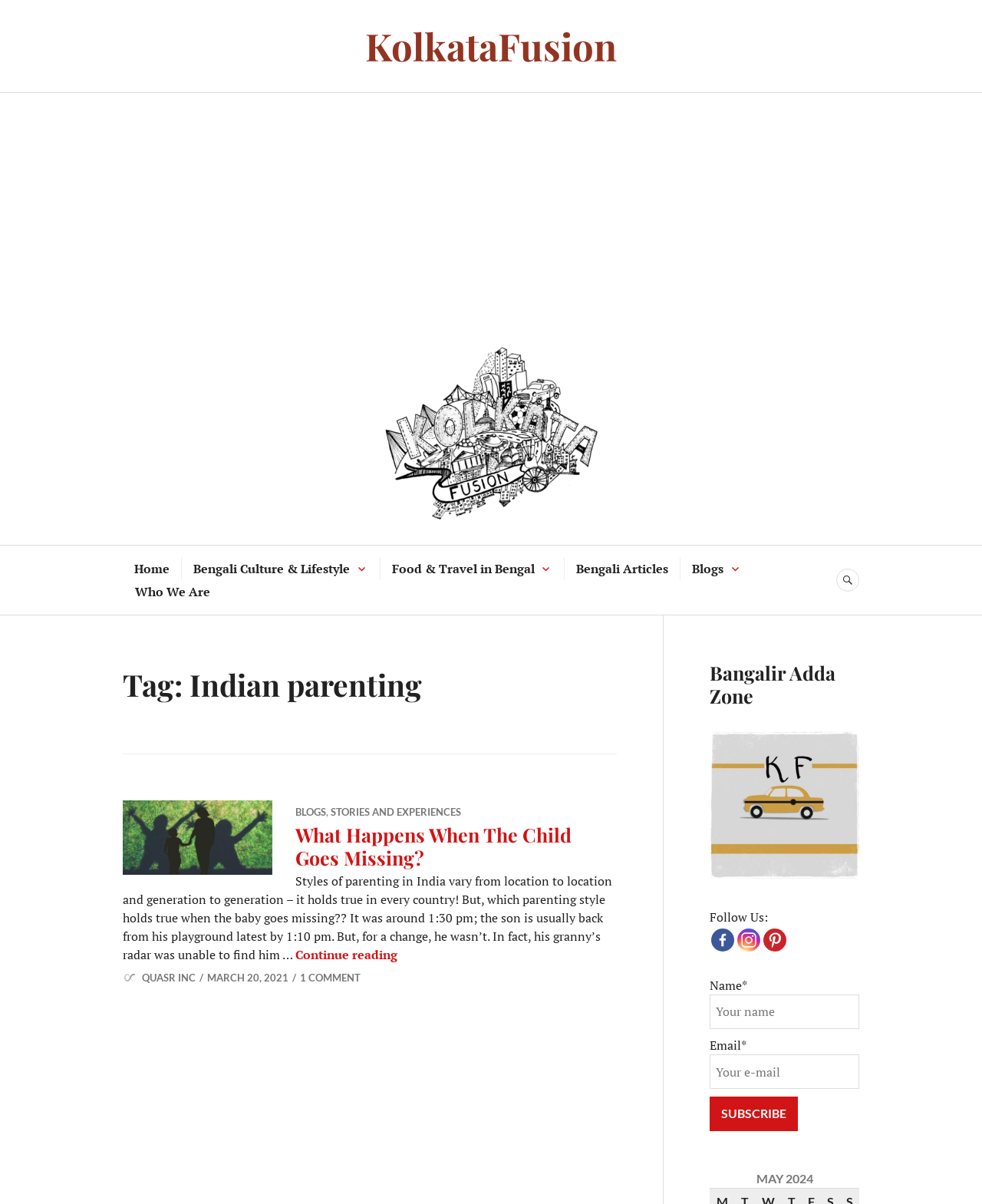Please identify the bounding box coordinates of the element that needs to be clicked to execute the following command: "Read the article 'What Happens When The Child Goes Missing?'". Provide the bounding box using four float numbers between 0 and 1, formatted as [left, top, right, bottom].

[0.301, 0.684, 0.628, 0.722]